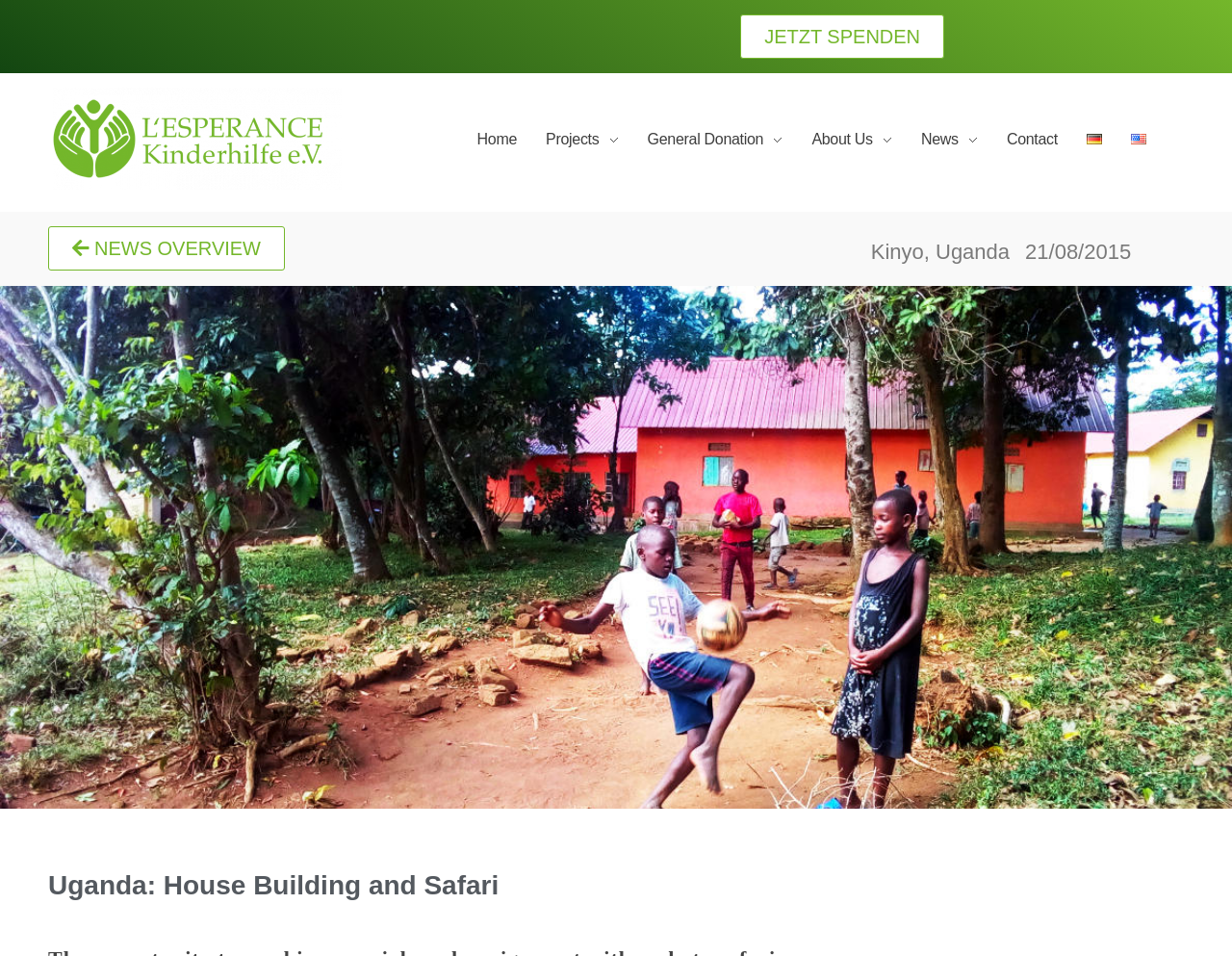Identify the bounding box coordinates necessary to click and complete the given instruction: "Learn about the projects".

[0.42, 0.134, 0.502, 0.158]